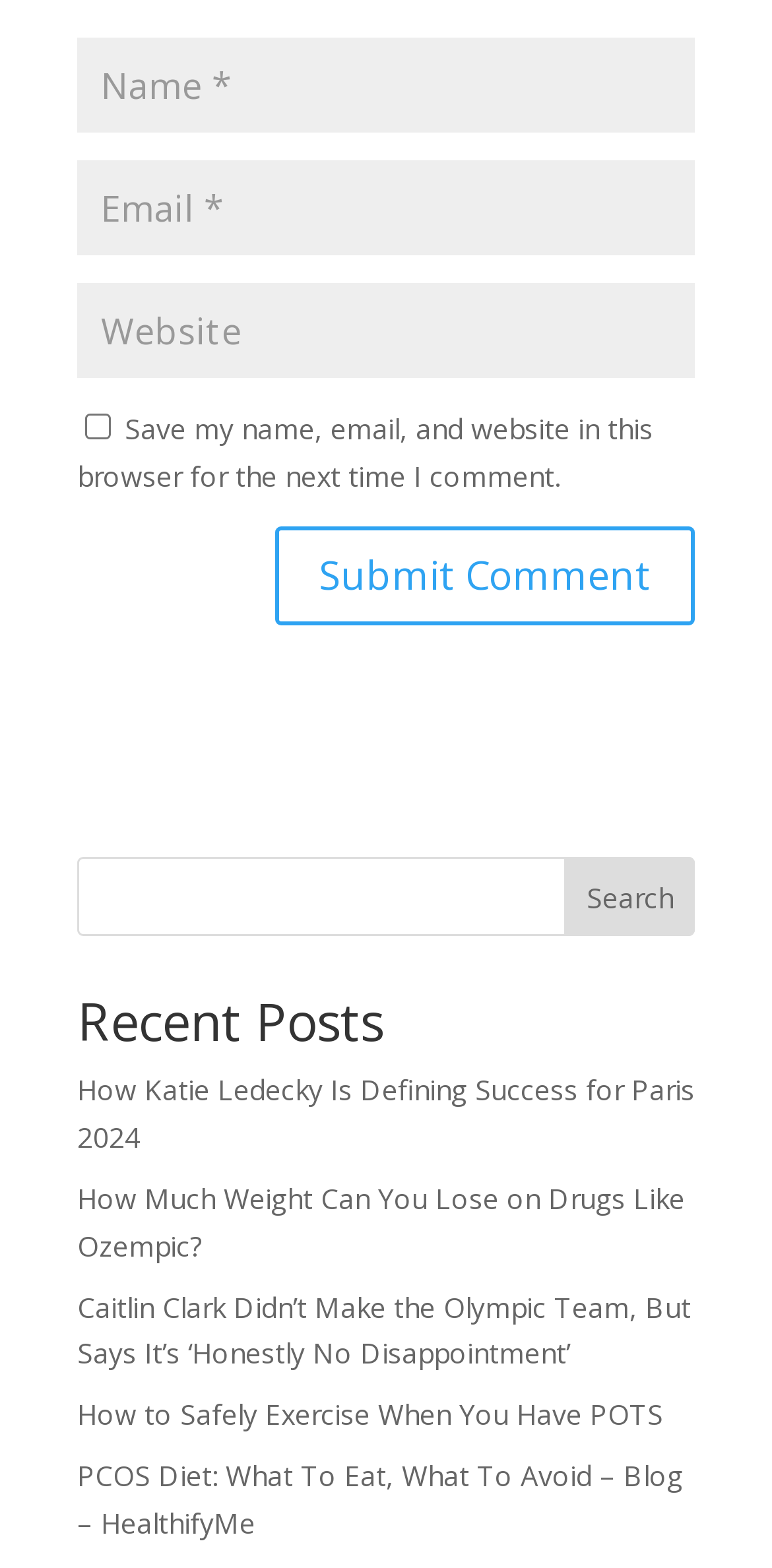Please mark the bounding box coordinates of the area that should be clicked to carry out the instruction: "Submit a comment".

[0.356, 0.336, 0.9, 0.399]